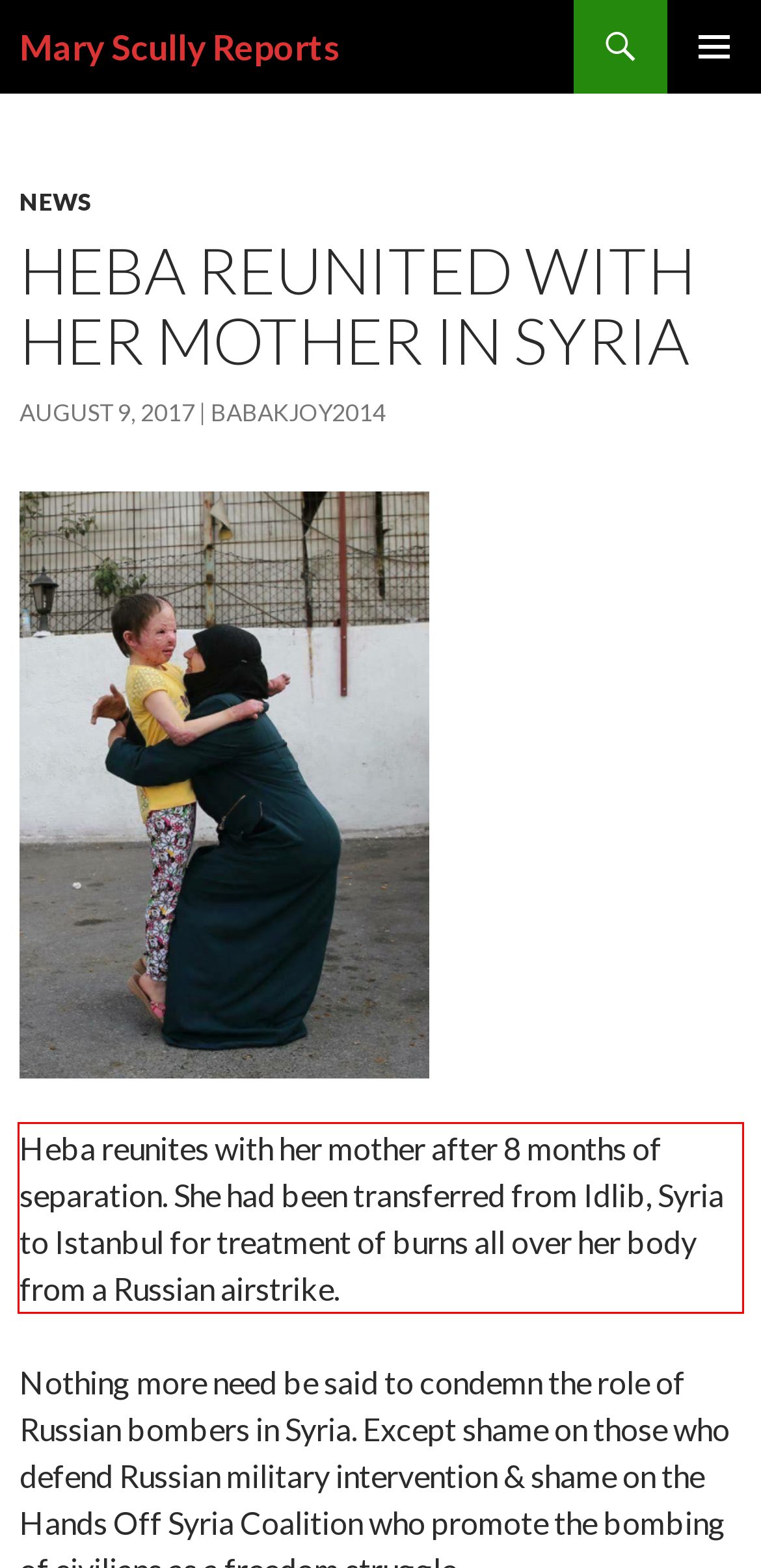Look at the provided screenshot of the webpage and perform OCR on the text within the red bounding box.

Heba reunites with her mother after 8 months of separation. She had been transferred from Idlib, Syria to Istanbul for treatment of burns all over her body from a Russian airstrike.